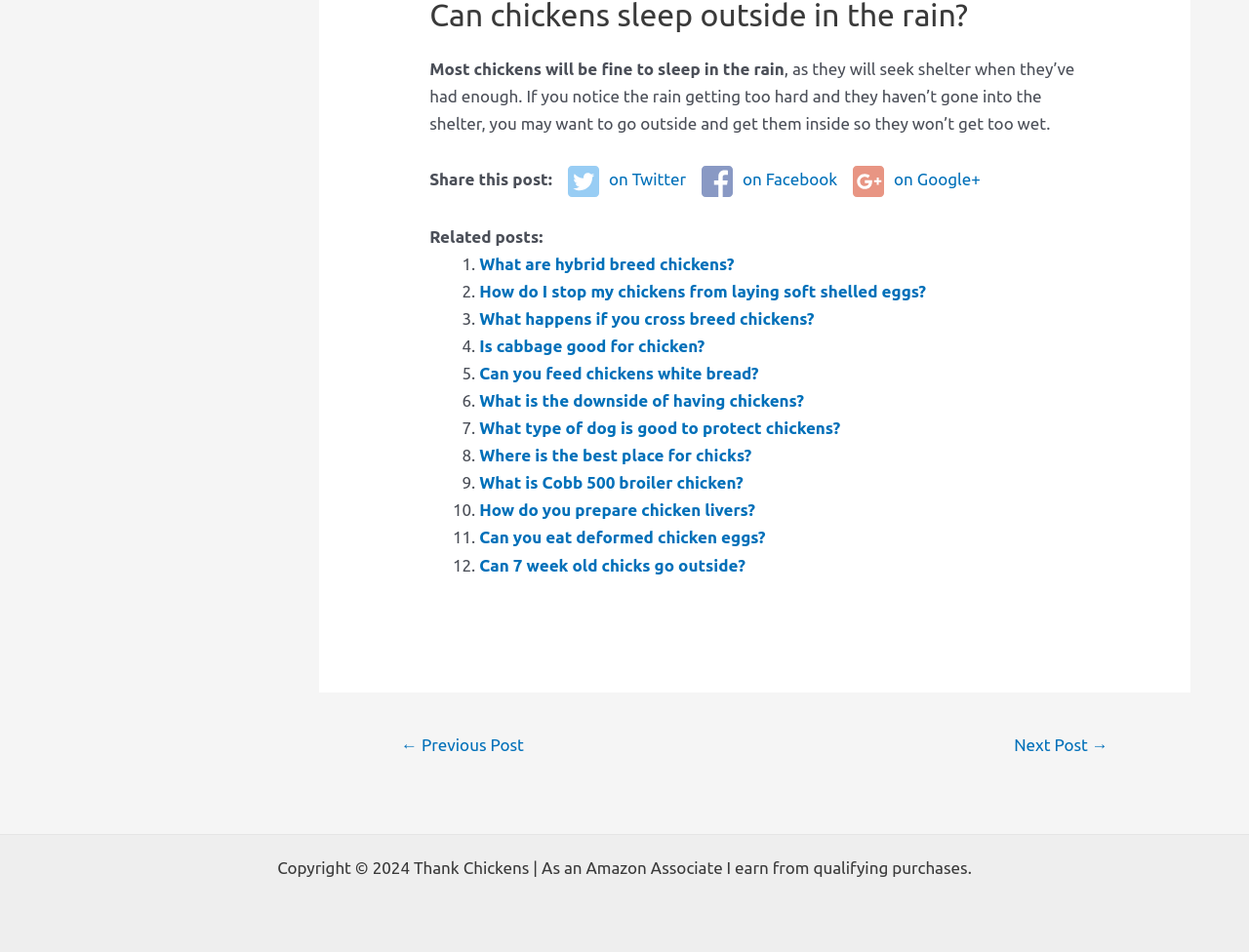Locate the coordinates of the bounding box for the clickable region that fulfills this instruction: "Share this post on Facebook".

[0.562, 0.172, 0.67, 0.207]